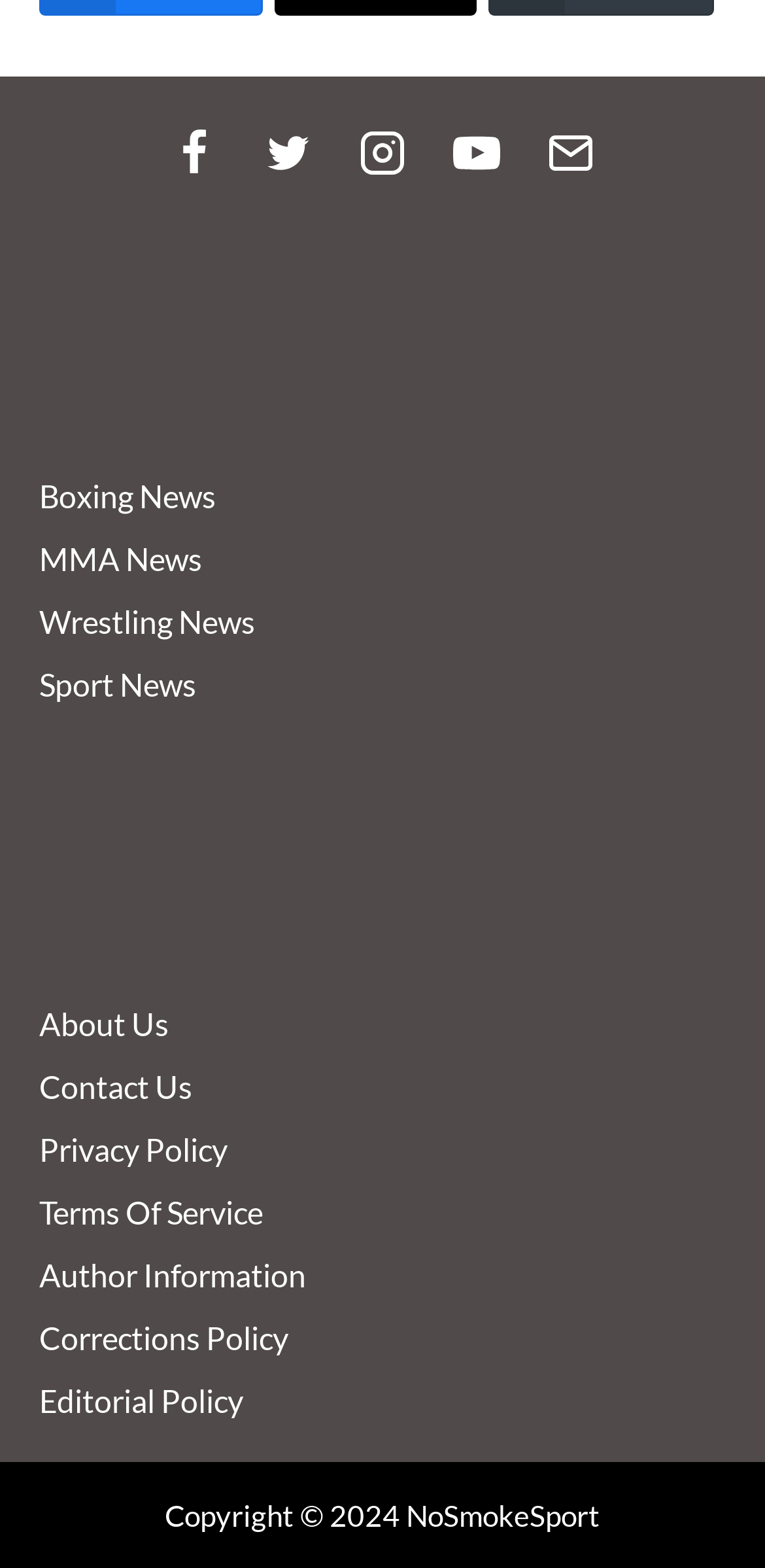Please specify the coordinates of the bounding box for the element that should be clicked to carry out this instruction: "Contact Us". The coordinates must be four float numbers between 0 and 1, formatted as [left, top, right, bottom].

[0.051, 0.673, 0.949, 0.713]